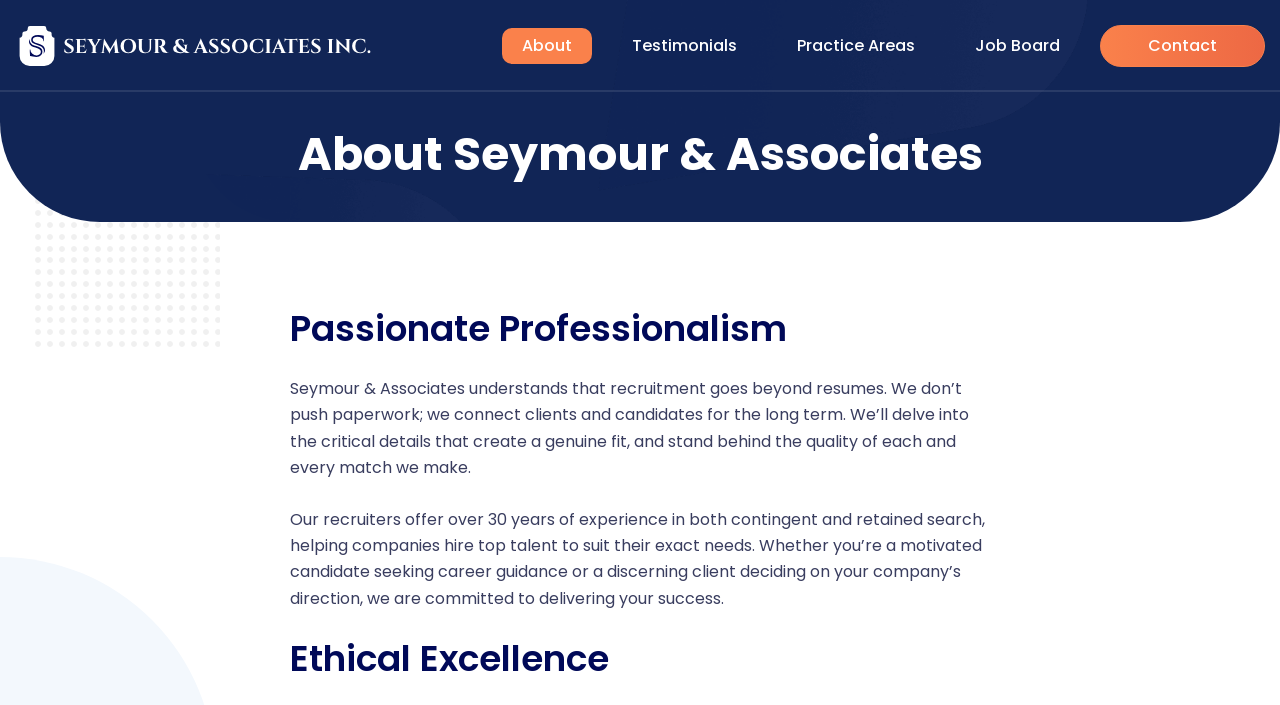Locate the UI element described by Testimonials in the provided webpage screenshot. Return the bounding box coordinates in the format (top-left x, top-left y, bottom-right x, bottom-right y), ensuring all values are between 0 and 1.

[0.478, 0.04, 0.591, 0.091]